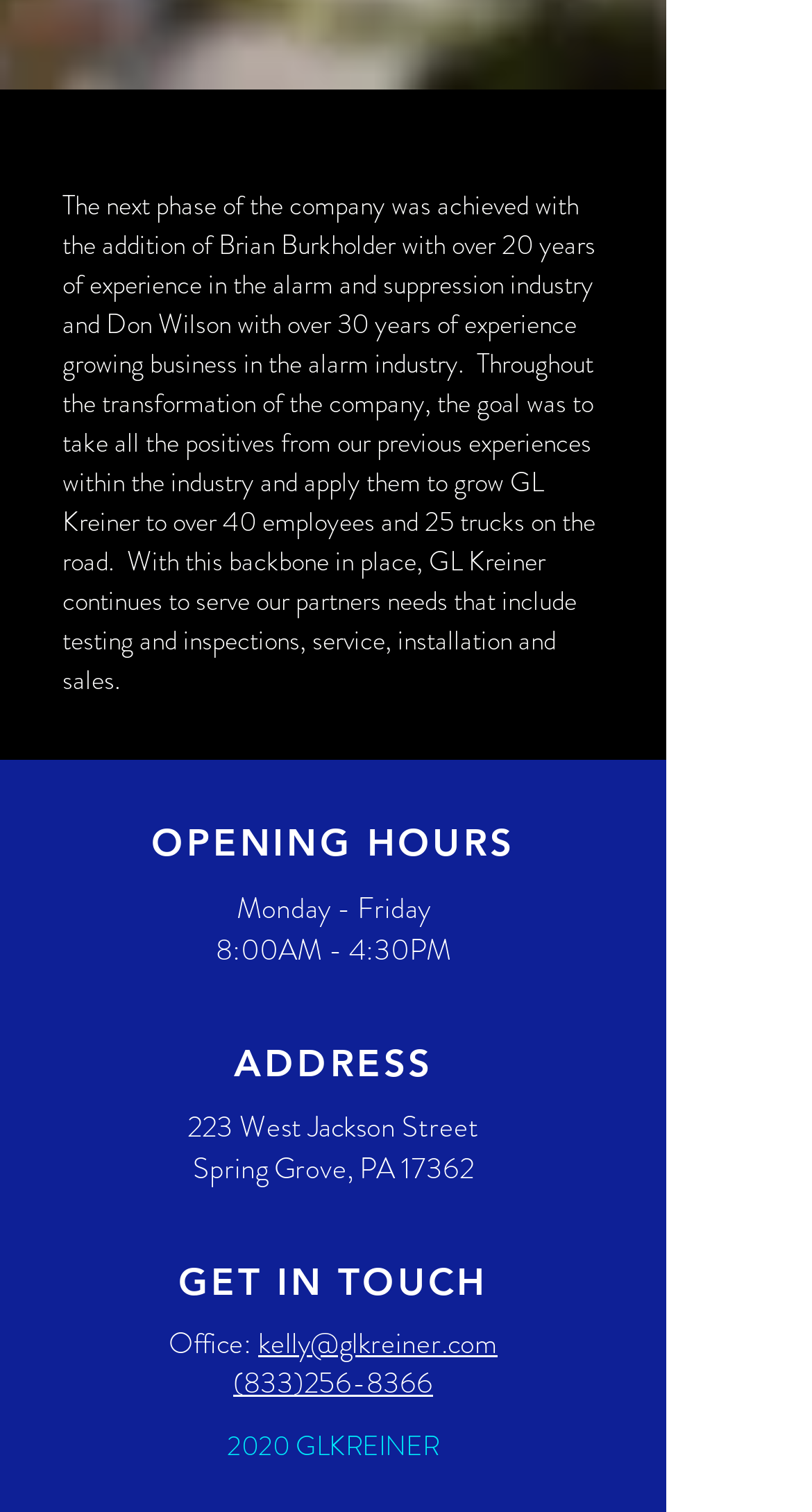What is the company's phone number?
Using the visual information from the image, give a one-word or short-phrase answer.

(833)256-8366